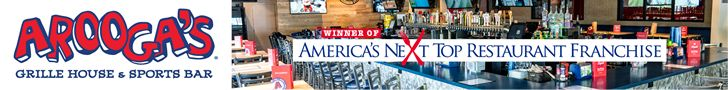Give a one-word or one-phrase response to the question:
What type of chairs are in the bar area?

high-backed chairs